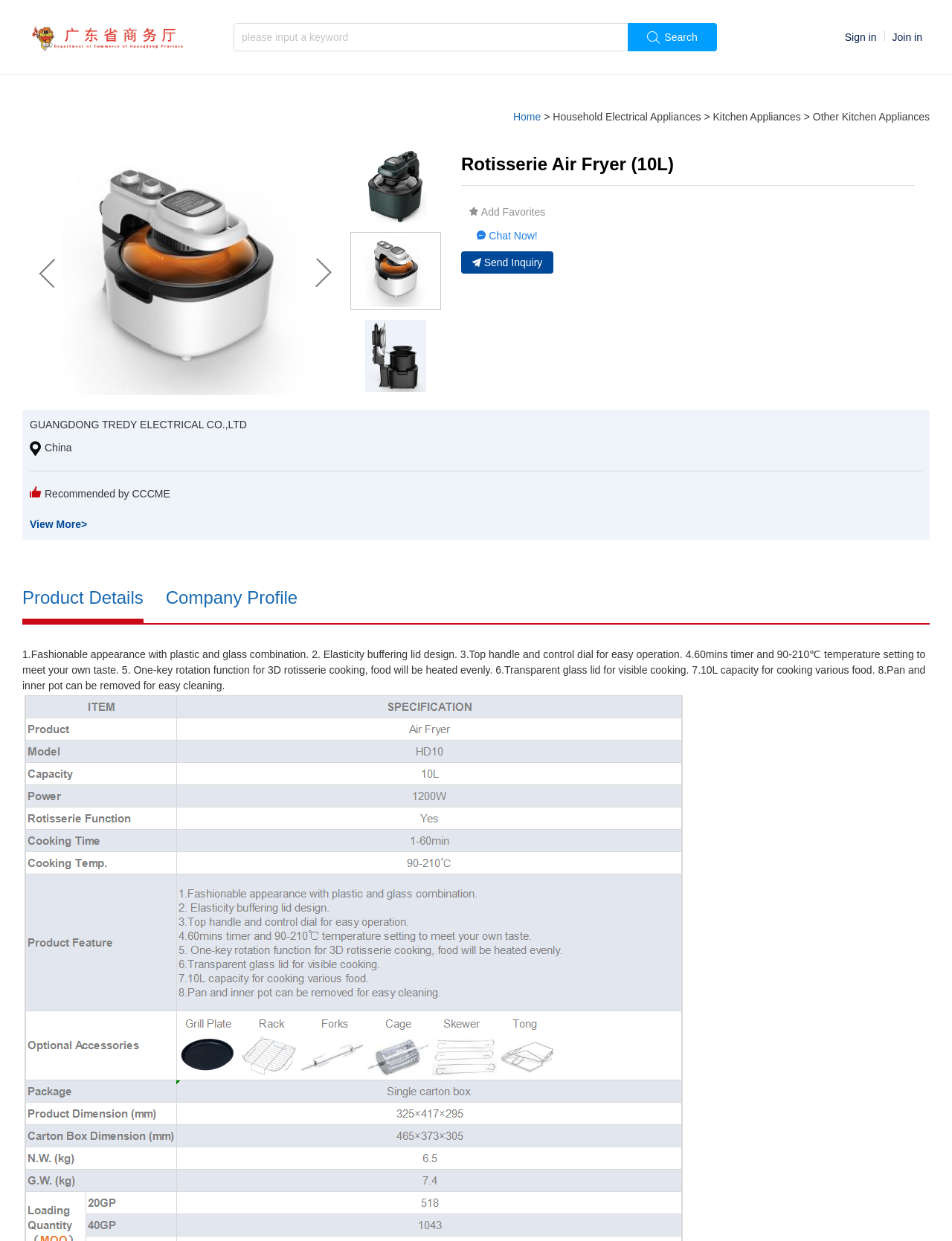Please identify the bounding box coordinates of where to click in order to follow the instruction: "Sign in to the account".

[0.887, 0.024, 0.921, 0.036]